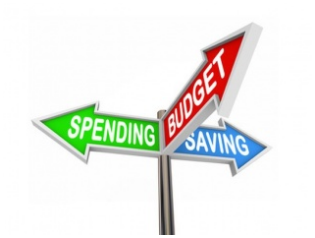Give a one-word or phrase response to the following question: How many financial paths are indicated by the arrows?

Three